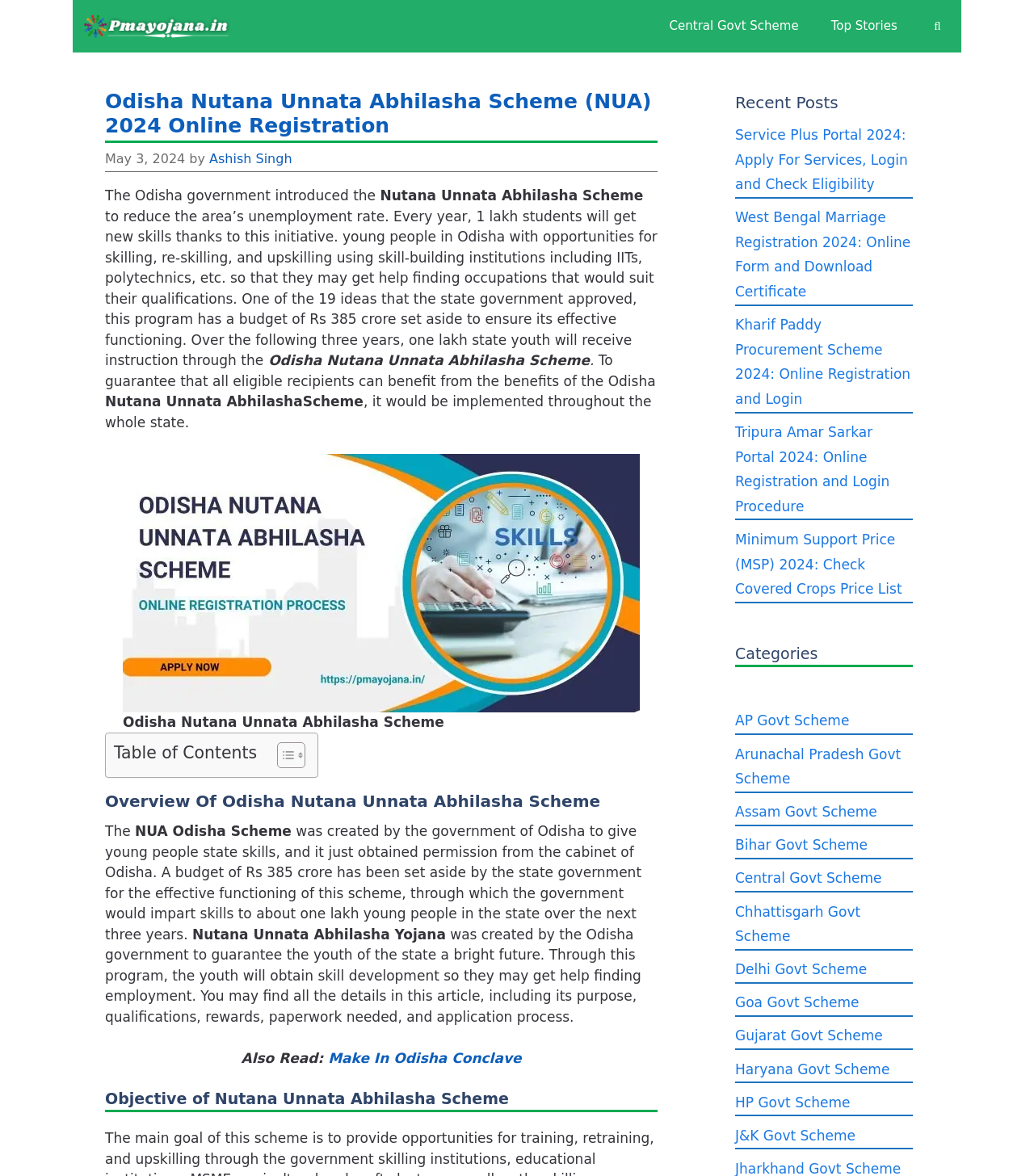Extract the main heading from the webpage content.

Odisha Nutana Unnata Abhilasha Scheme (NUA) 2024 Online Registration